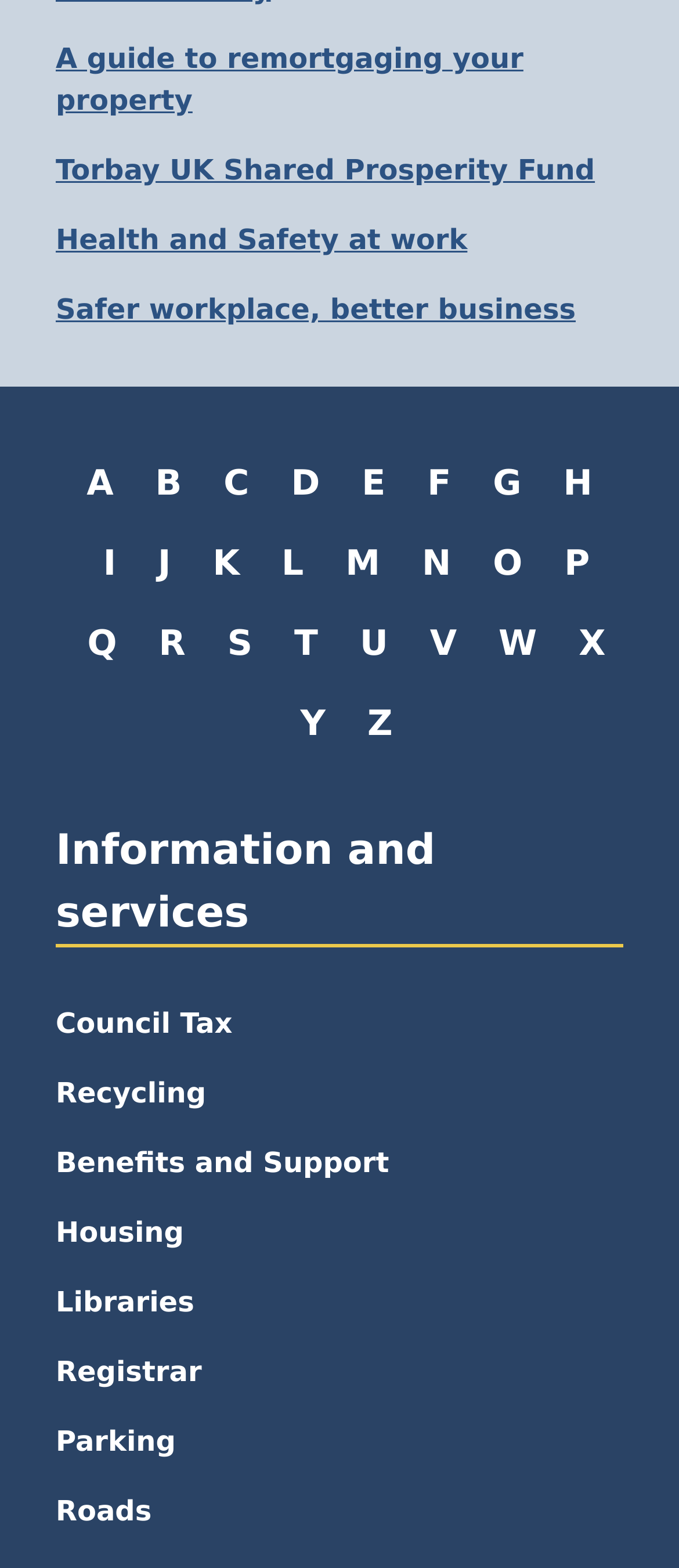Respond to the question below with a single word or phrase:
How many alphabet links are there?

26